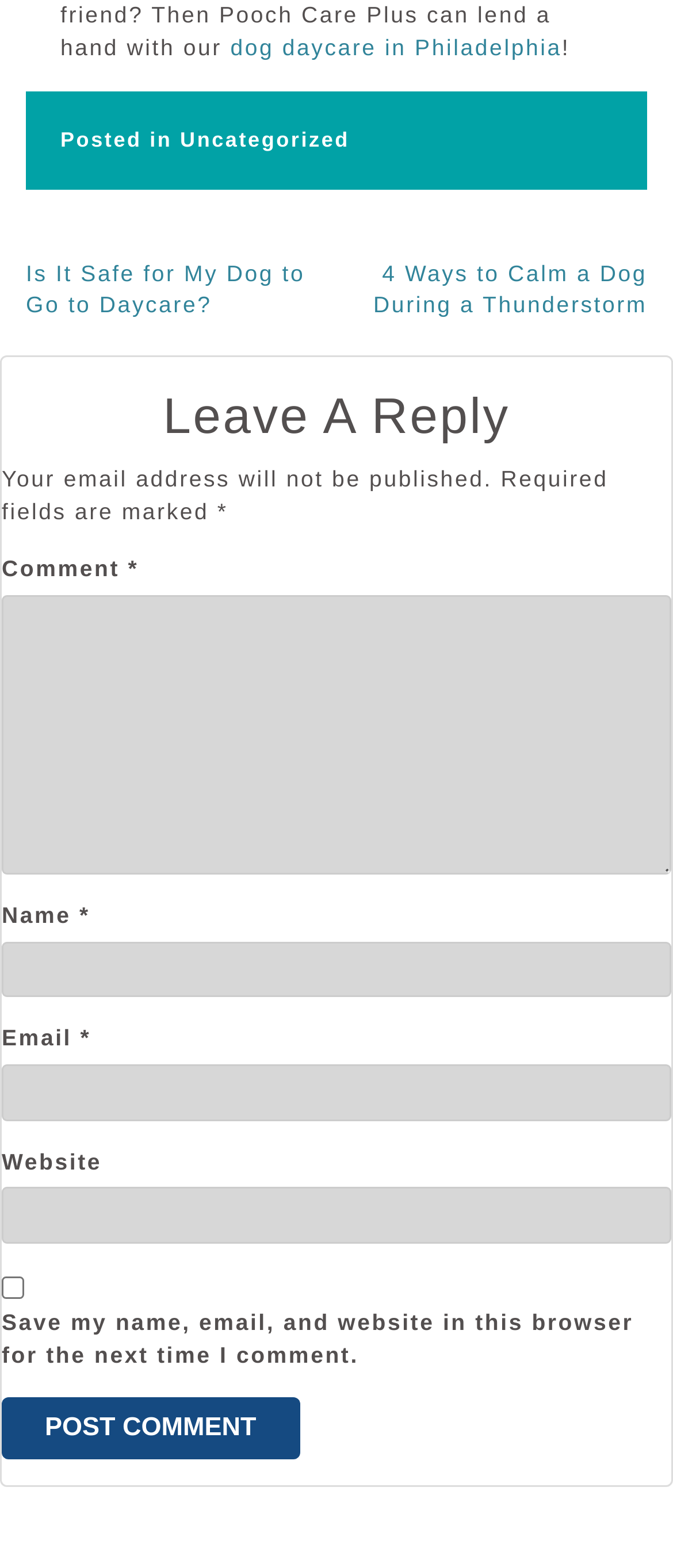What is the topic of the current post?
Offer a detailed and exhaustive answer to the question.

The topic of the current post can be inferred from the link 'dog daycare in Philadelphia' at the top of the page, which suggests that the post is related to dog daycare services in Philadelphia.